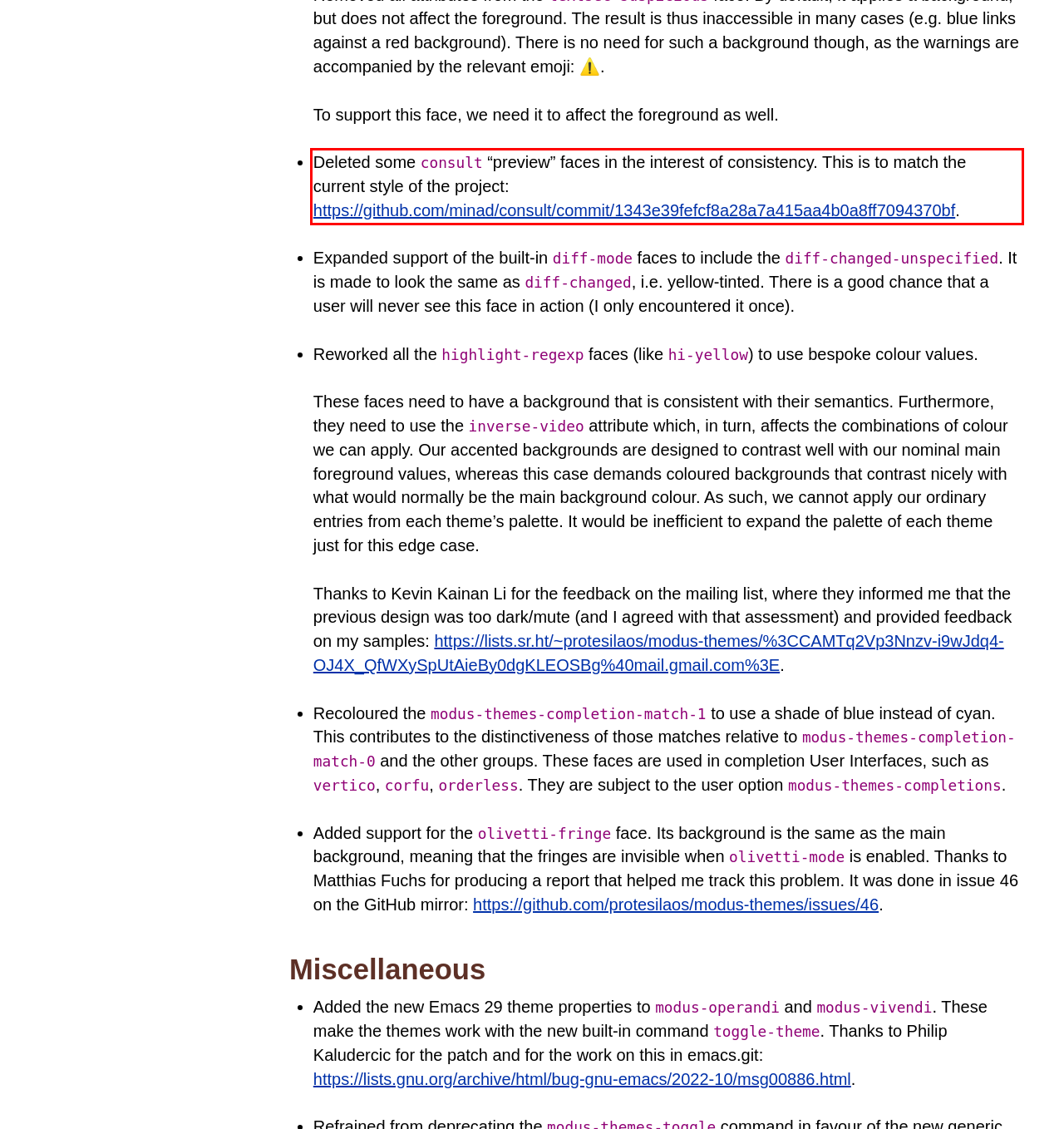Please examine the screenshot of the webpage and read the text present within the red rectangle bounding box.

Deleted some consult “preview” faces in the interest of consistency. This is to match the current style of the project: https://github.com/minad/consult/commit/1343e39fefcf8a28a7a415aa4b0a8ff7094370bf.